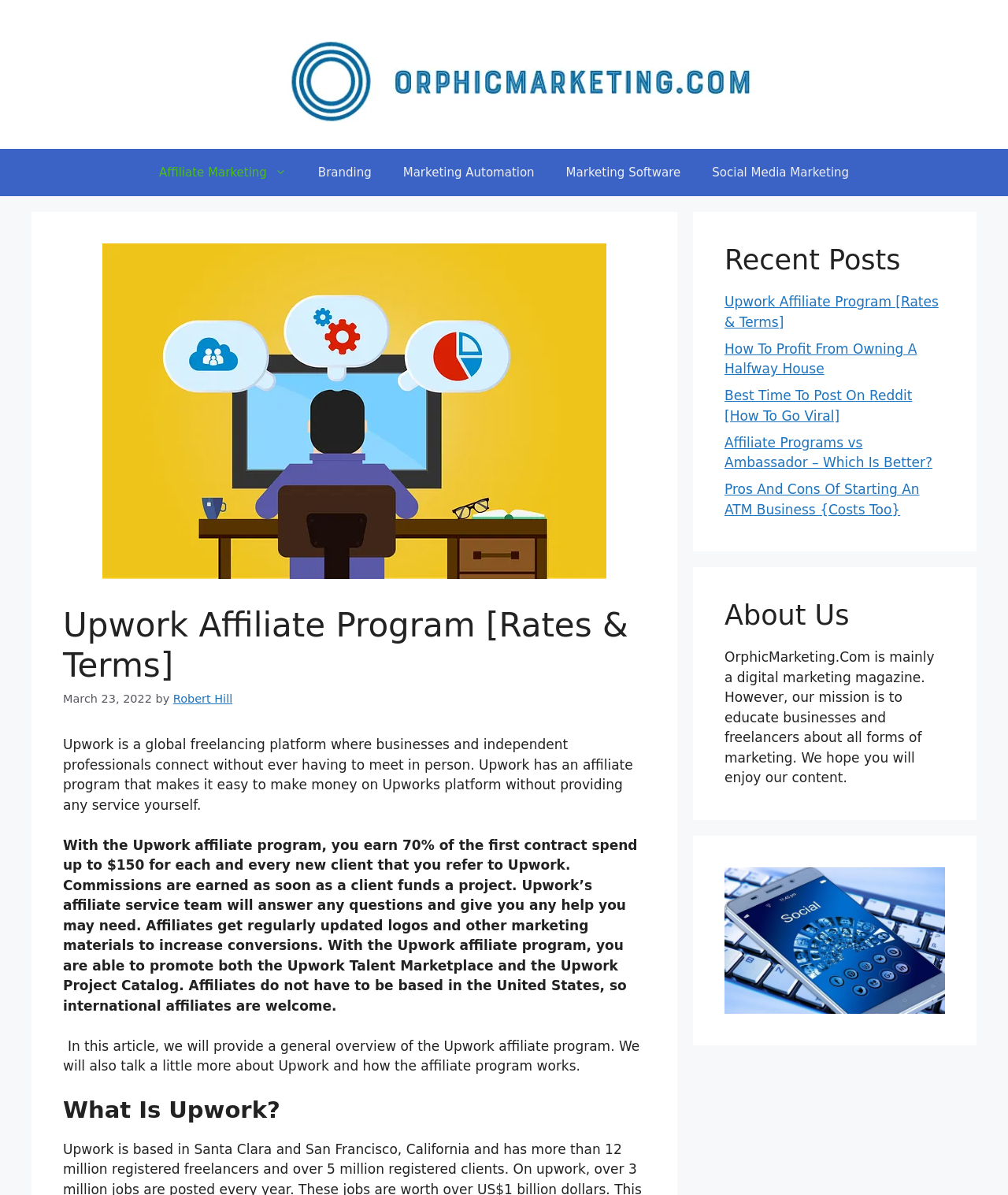Given the webpage screenshot and the description, determine the bounding box coordinates (top-left x, top-left y, bottom-right x, bottom-right y) that define the location of the UI element matching this description: Jefas Awards

None